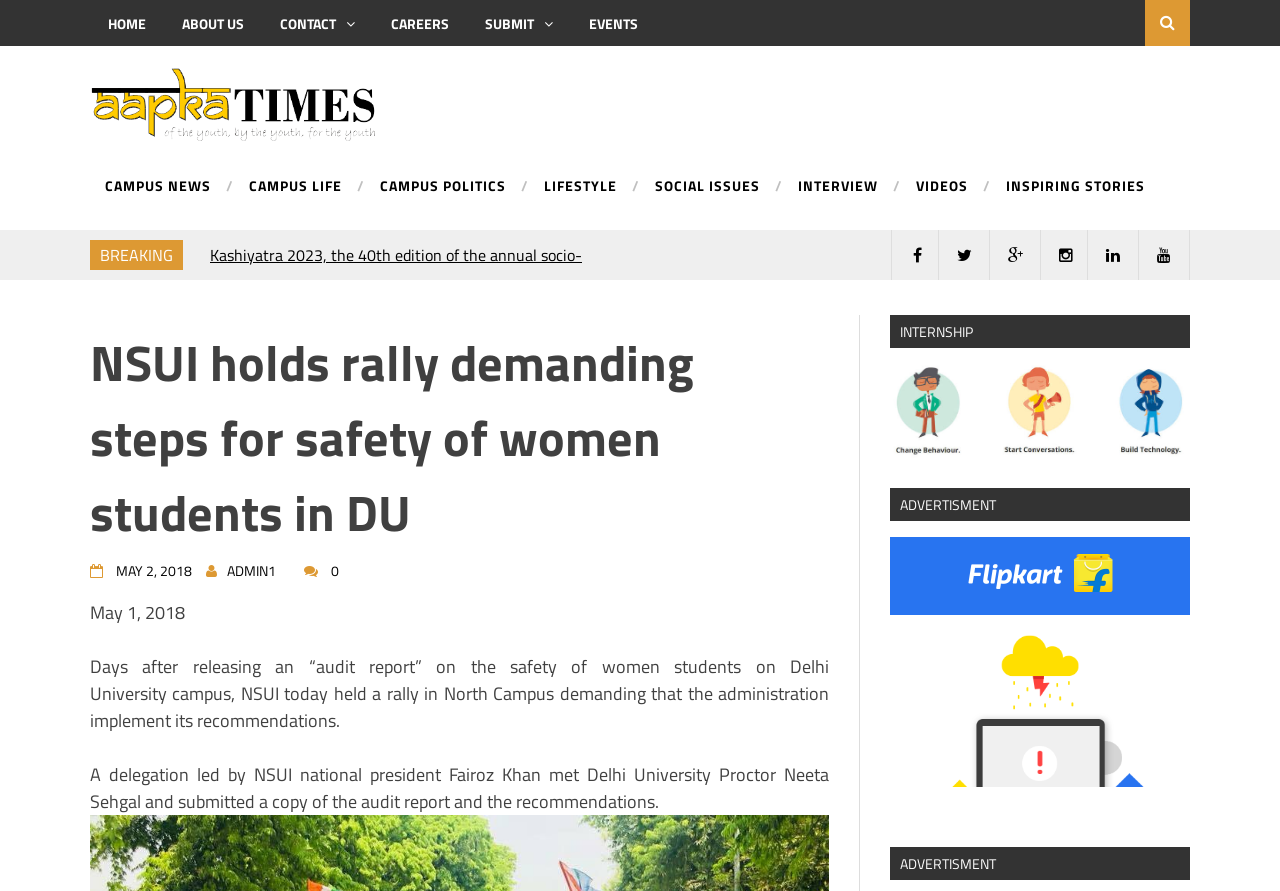Locate the bounding box coordinates of the element that should be clicked to execute the following instruction: "Send an email to 'covaus@bigpond.com'".

None